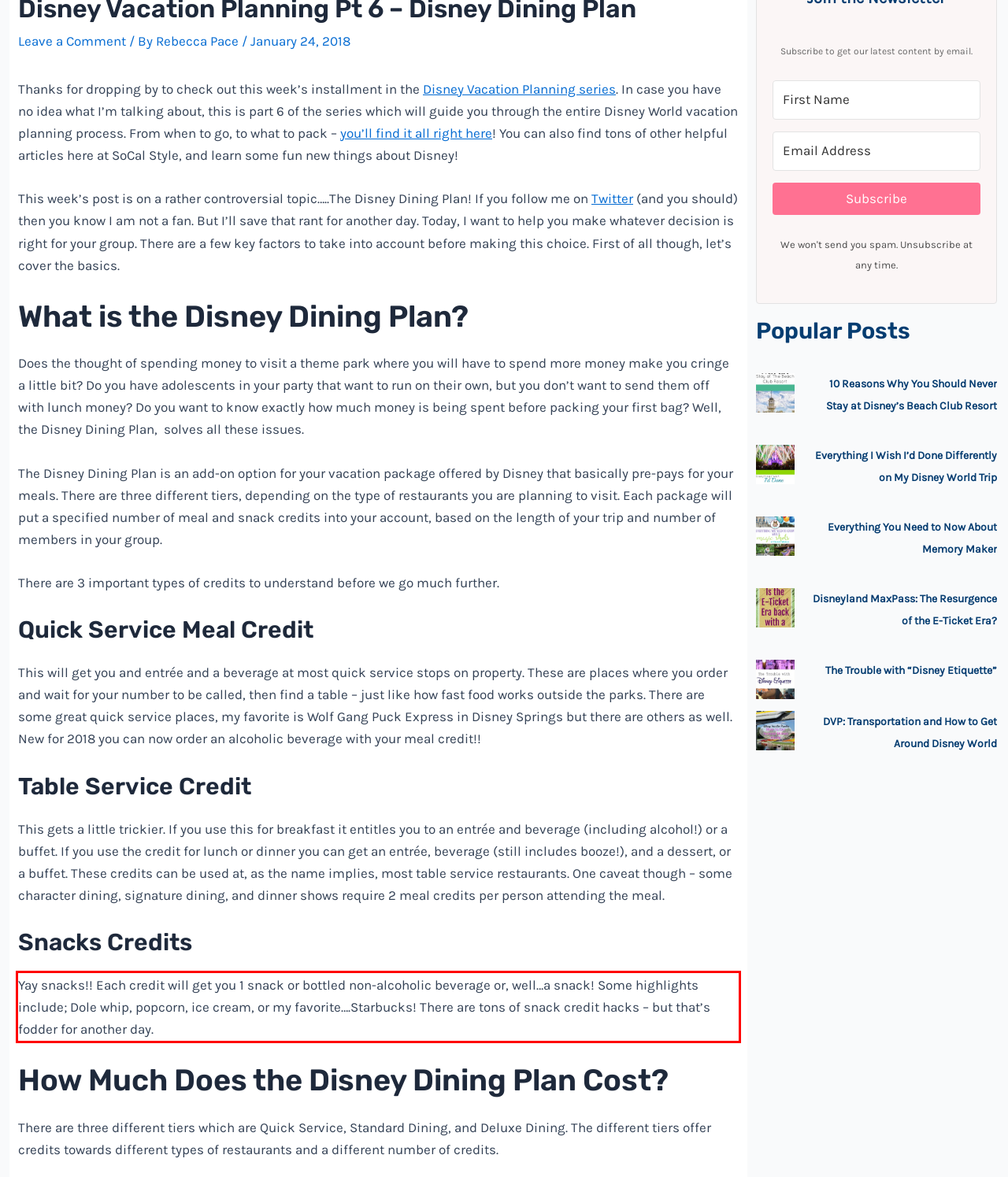Look at the webpage screenshot and recognize the text inside the red bounding box.

Yay snacks!! Each credit will get you 1 snack or bottled non-alcoholic beverage or, well…a snack! Some highlights include; Dole whip, popcorn, ice cream, or my favorite….Starbucks! There are tons of snack credit hacks – but that’s fodder for another day.